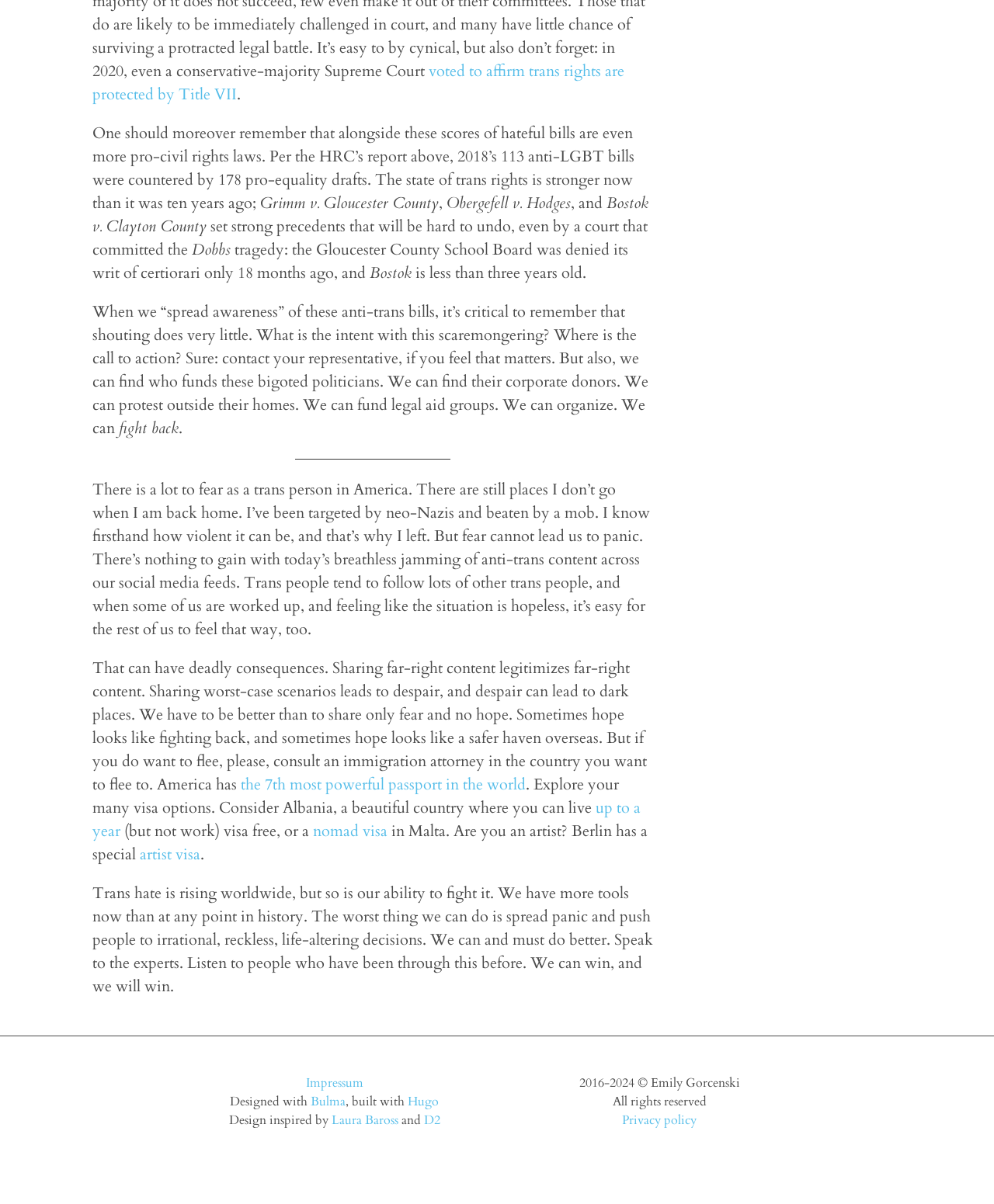Locate the bounding box coordinates of the clickable area needed to fulfill the instruction: "View the privacy policy".

[0.626, 0.923, 0.701, 0.937]